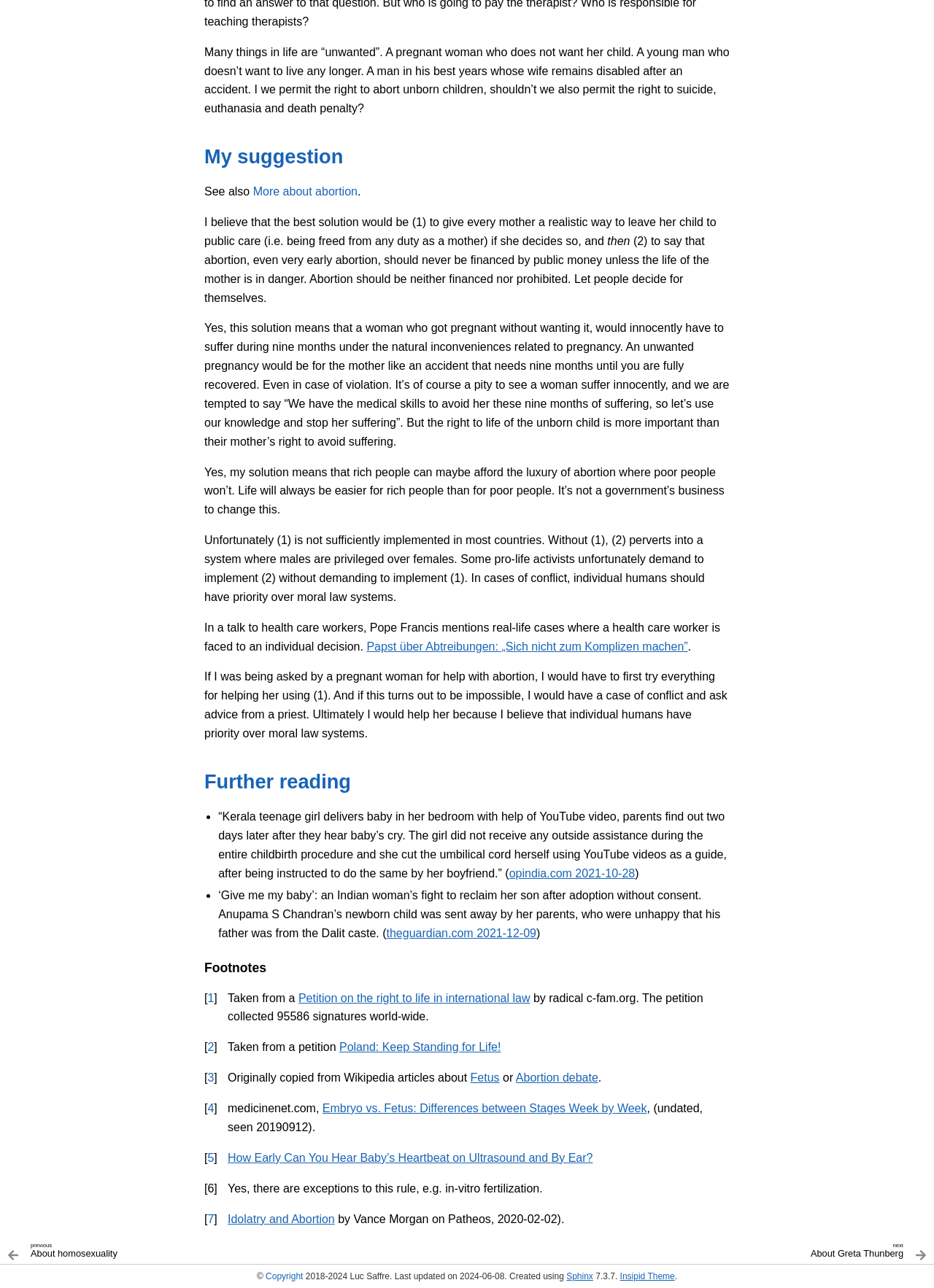Determine the bounding box coordinates of the element that should be clicked to execute the following command: "Click on 'More about abortion'".

[0.271, 0.144, 0.383, 0.154]